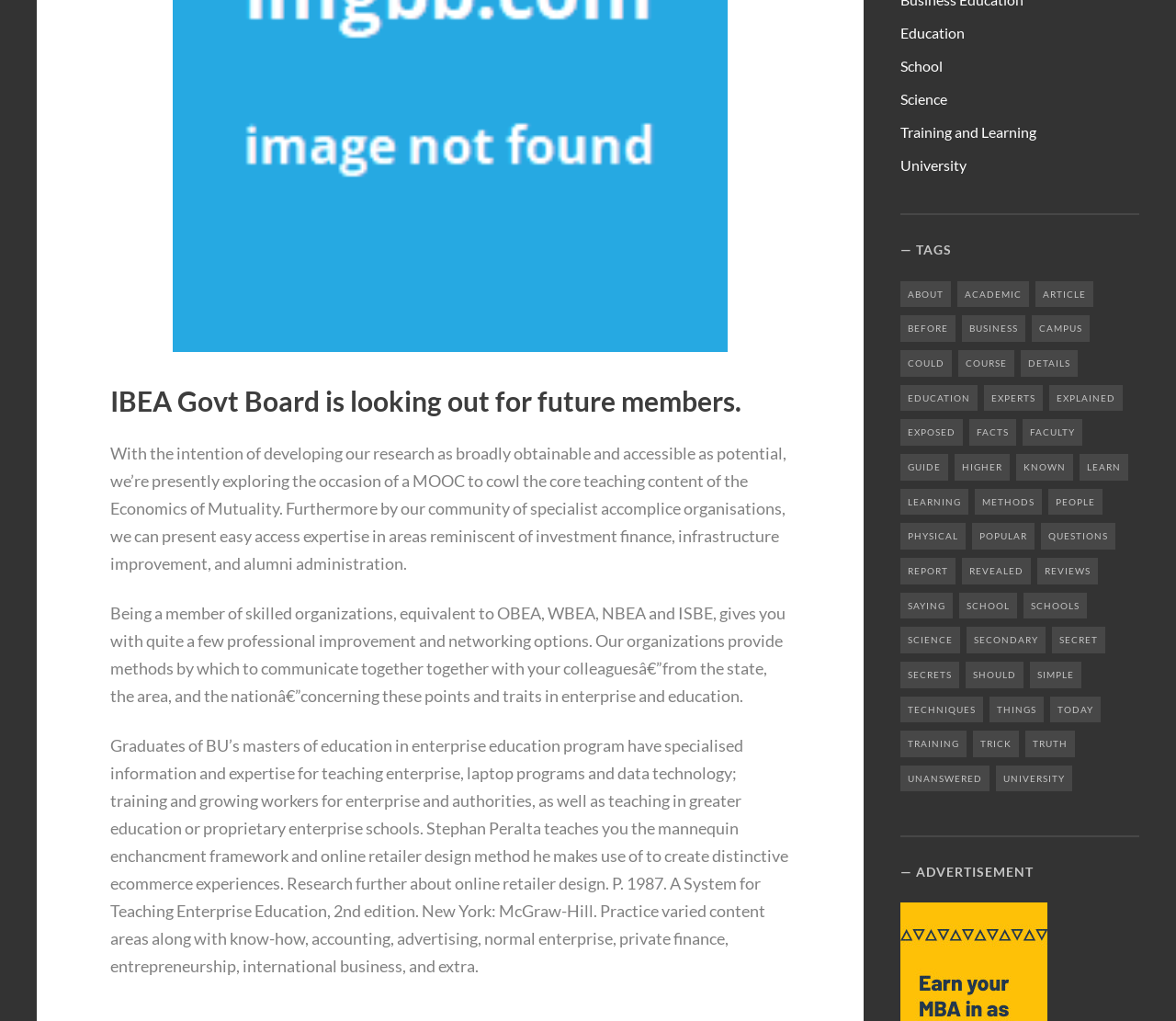What is the topic of the MOOC being explored?
Please give a detailed answer to the question using the information shown in the image.

According to the StaticText element, the webpage is exploring the occasion of a MOOC to cover the core teaching content of the Economics of Mutuality.